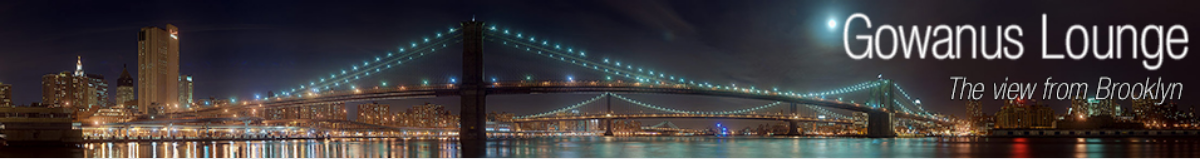Capture every detail in the image and describe it fully.

The image features a stunning night view of the Brooklyn waterfront, showcasing the iconic Manhattan Bridge adorned with twinkling lights. The scene captures the vibrant skyline of Brooklyn against a dark, starry sky, with reflections shimmering on the water's surface. Prominently displayed in the image is the text "Gowanus Lounge" and the tagline "The view from Brooklyn," highlighting the perspective from this popular local venue. This captivating composition emphasizes the blend of natural beauty and urban architecture, inviting viewers to immerse themselves in the enchanting atmosphere of Brooklyn at night.